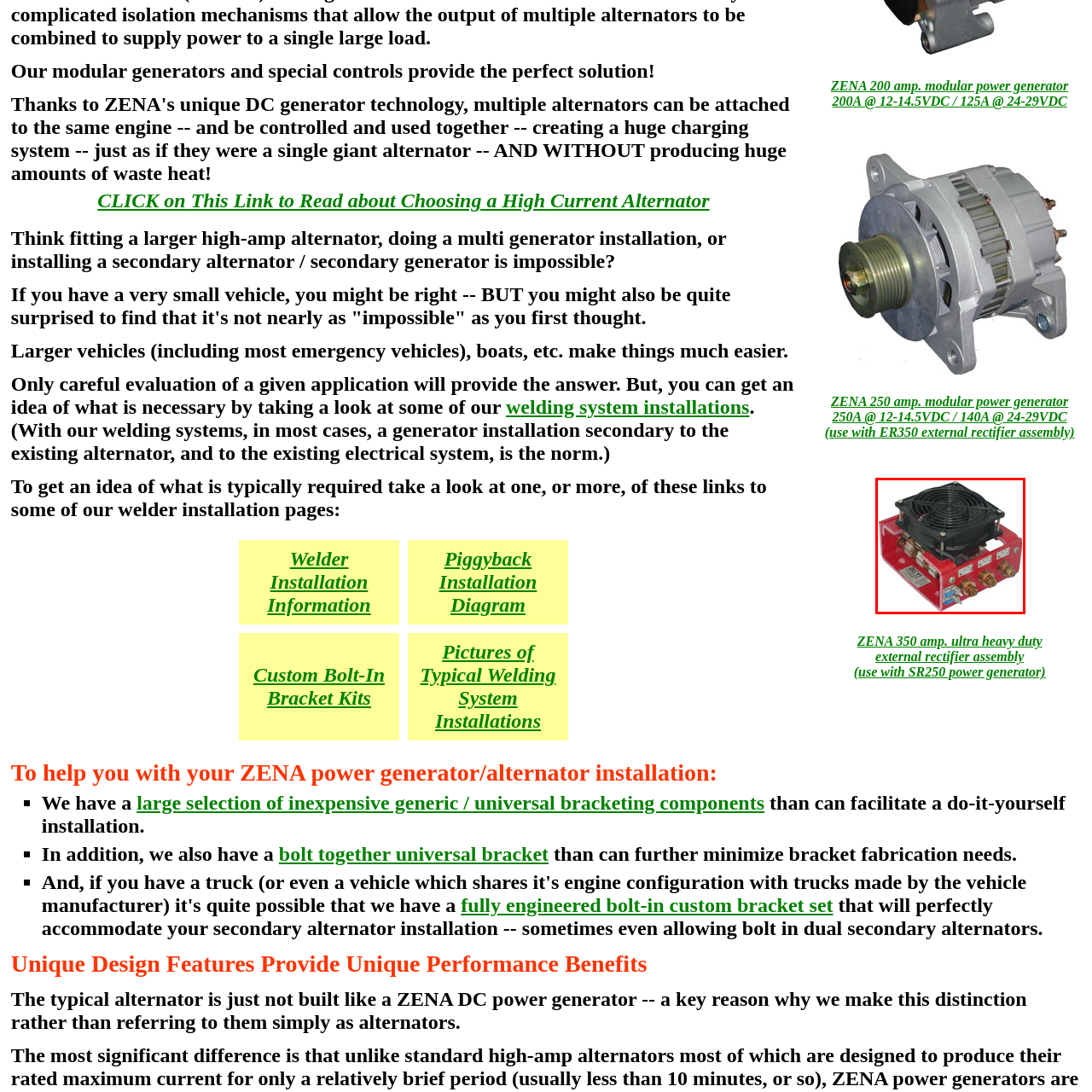What is the result of the durable design?
Direct your attention to the image bordered by the red bounding box and answer the question in detail, referencing the image.

The durable design of the ZENA power generator's modular component ensures longevity and effectiveness in delivering stable power outputs, particularly in high-amp scenarios, making it a reliable choice for users.